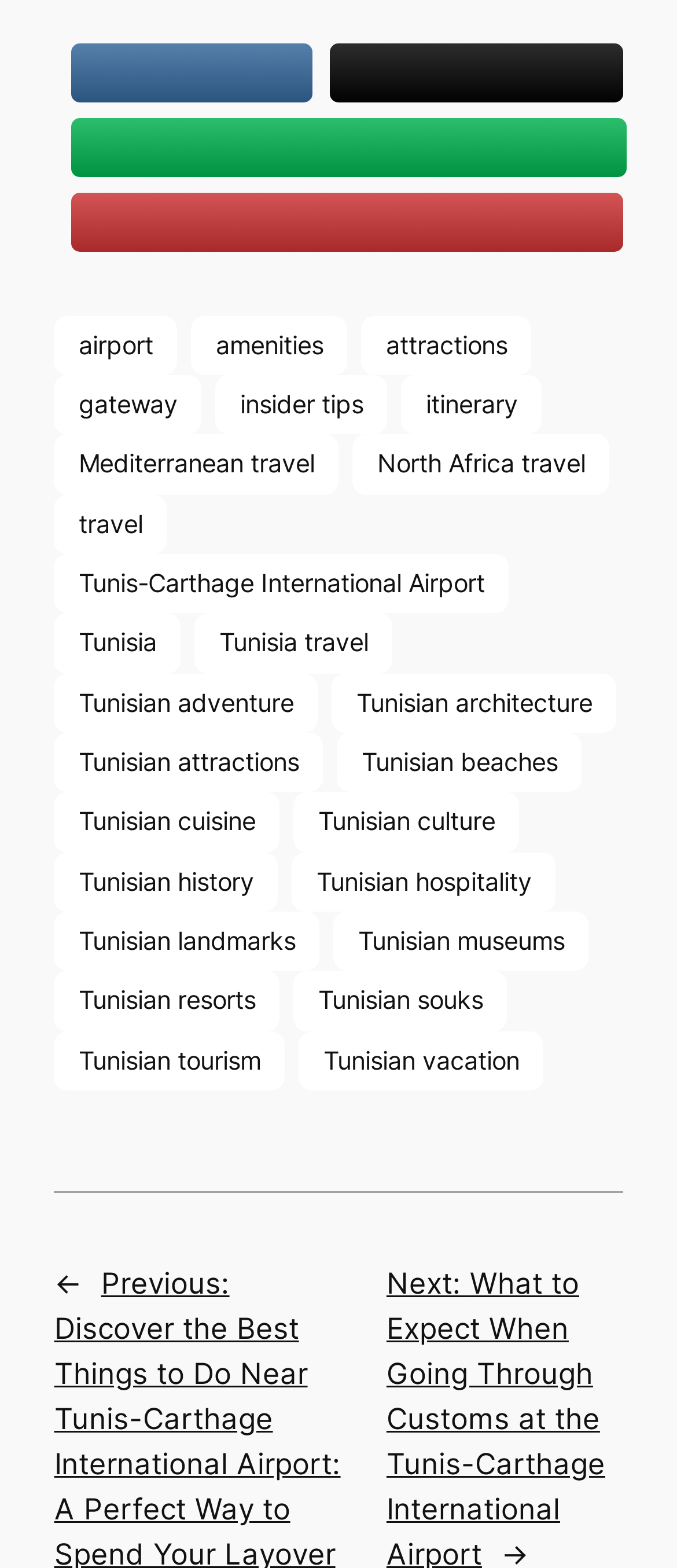Please locate the bounding box coordinates of the element that should be clicked to complete the given instruction: "Follow on Facebook".

[0.106, 0.026, 0.46, 0.068]